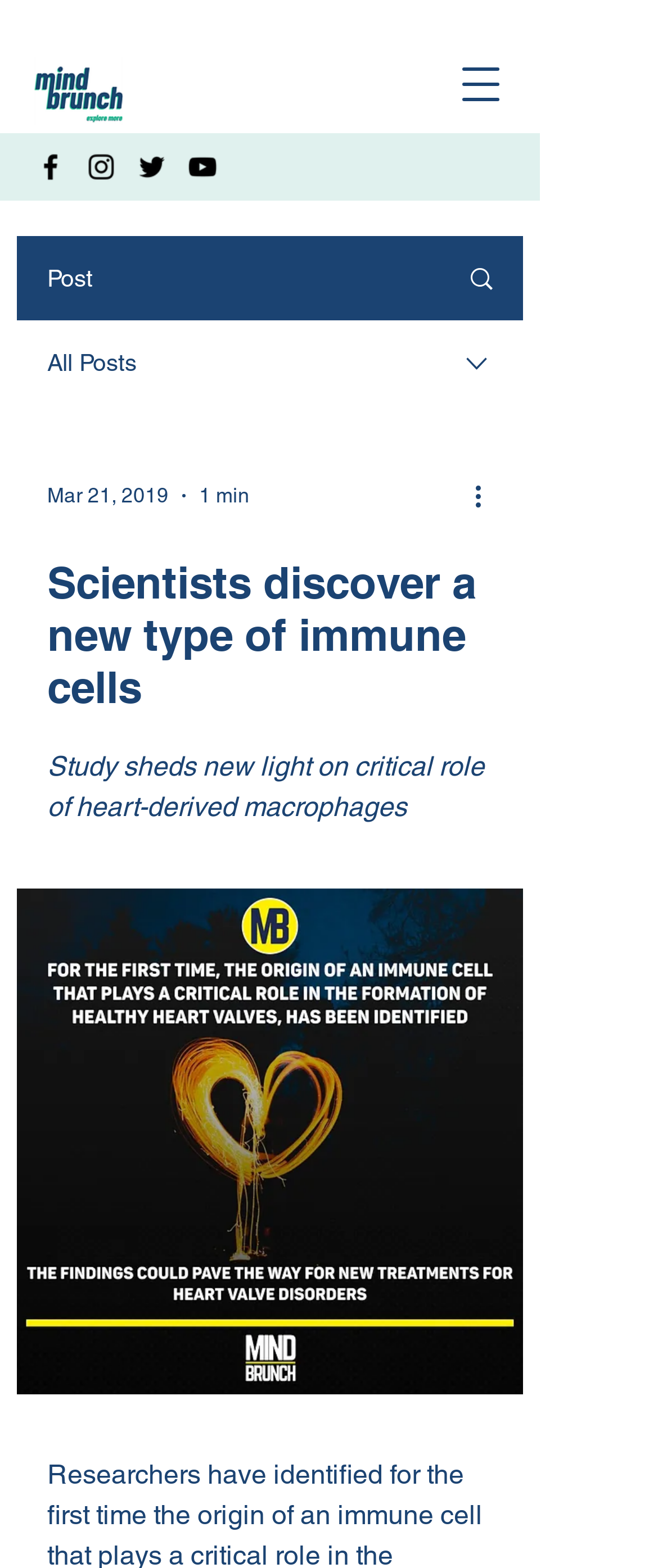Please find the bounding box coordinates of the clickable region needed to complete the following instruction: "Read the article". The bounding box coordinates must consist of four float numbers between 0 and 1, i.e., [left, top, right, bottom].

[0.072, 0.355, 0.749, 0.455]